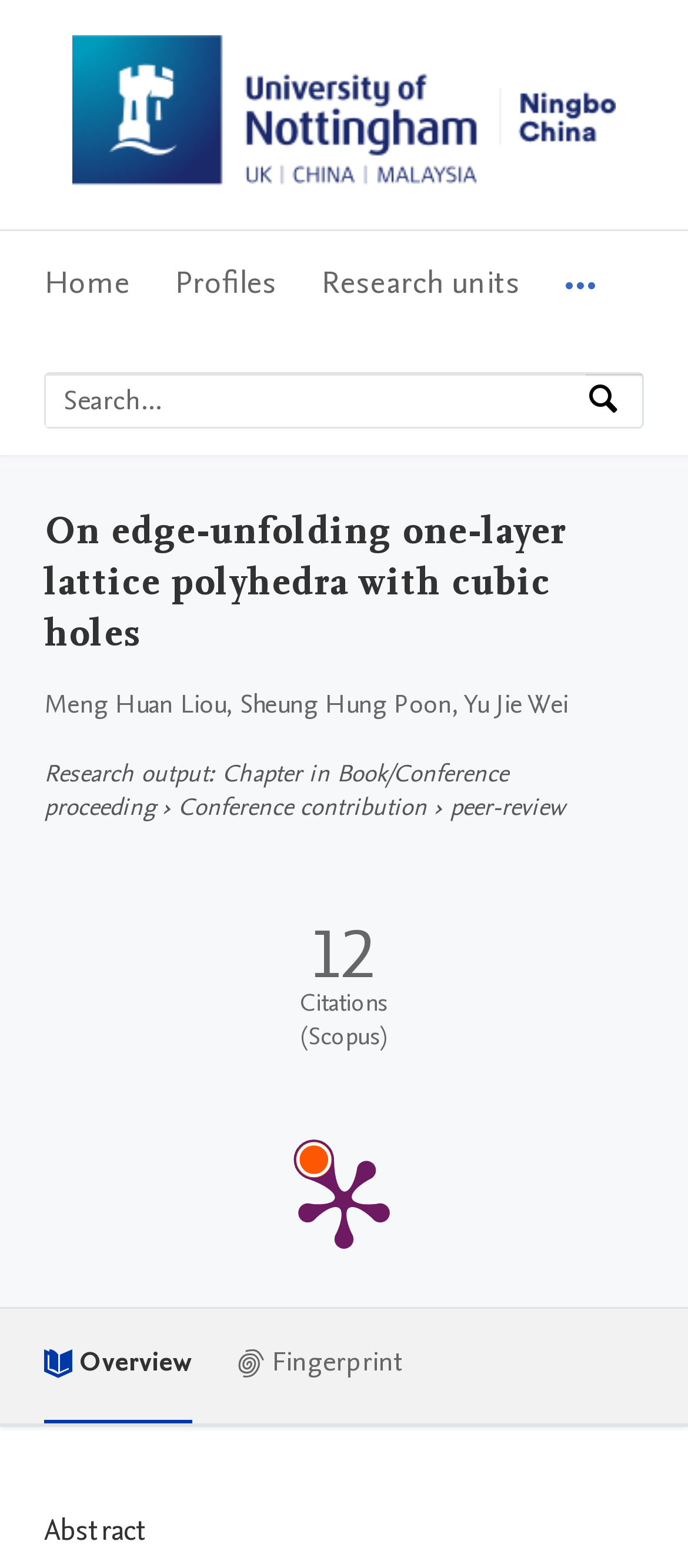Give a one-word or short phrase answer to this question: 
How many citations does this research have?

12